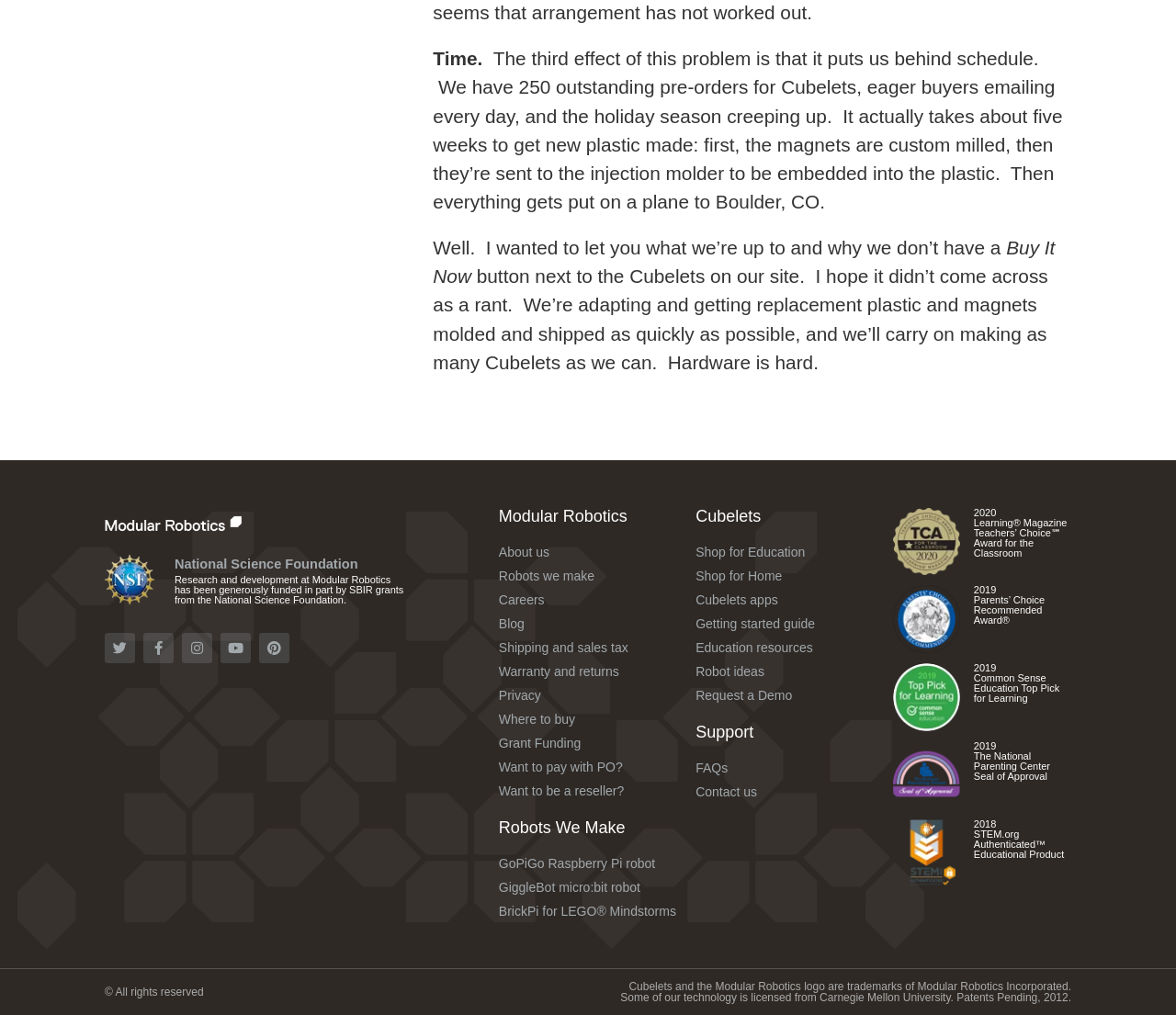Determine the bounding box coordinates for the UI element matching this description: "Want to pay with PO?".

[0.424, 0.746, 0.576, 0.765]